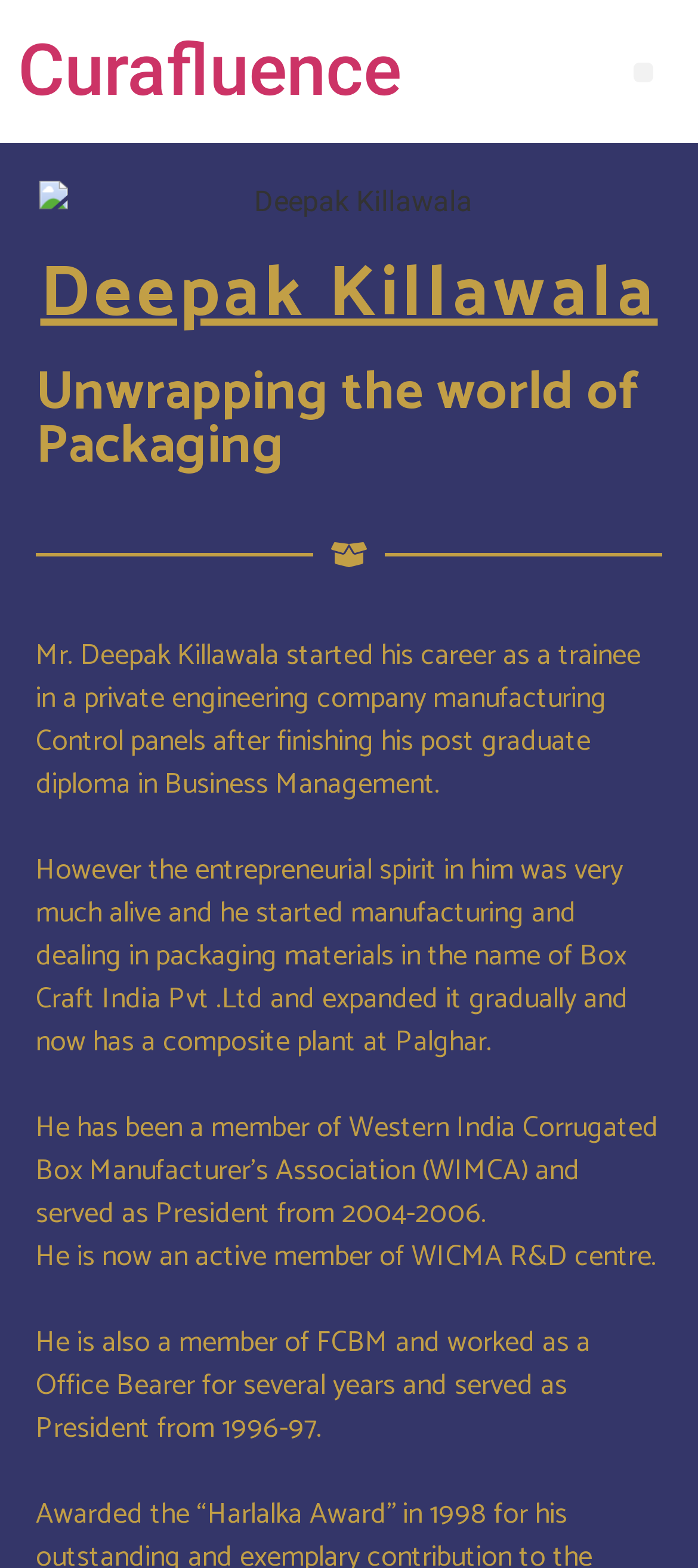Using the webpage screenshot and the element description Curafluence, determine the bounding box coordinates. Specify the coordinates in the format (top-left x, top-left y, bottom-right x, bottom-right y) with values ranging from 0 to 1.

[0.026, 0.018, 0.574, 0.072]